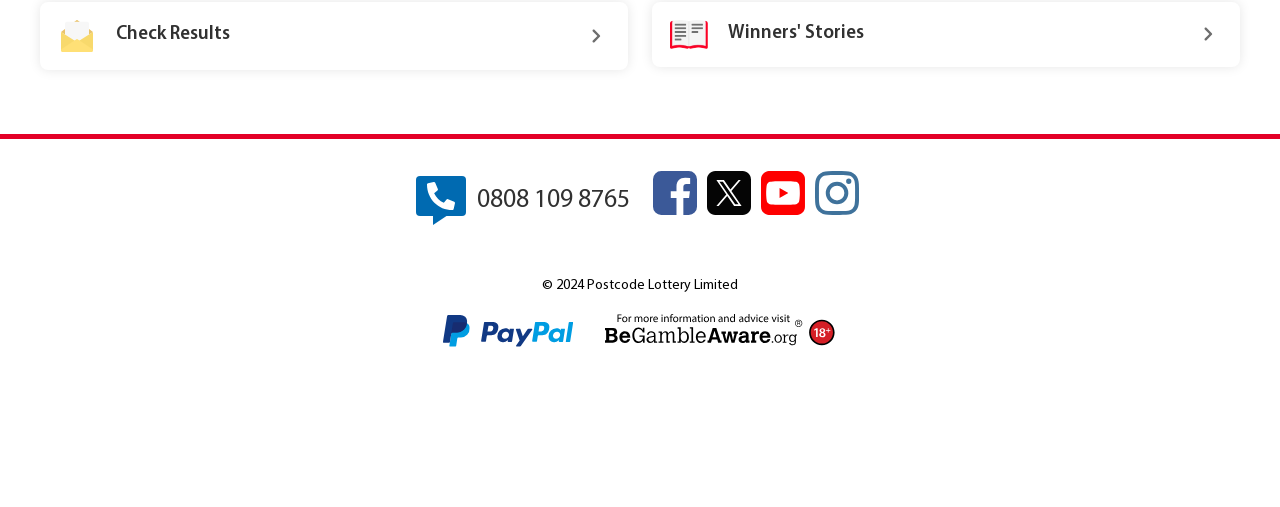Locate the bounding box coordinates of the element's region that should be clicked to carry out the following instruction: "Pay with PayPal". The coordinates need to be four float numbers between 0 and 1, i.e., [left, top, right, bottom].

[0.346, 0.622, 0.448, 0.719]